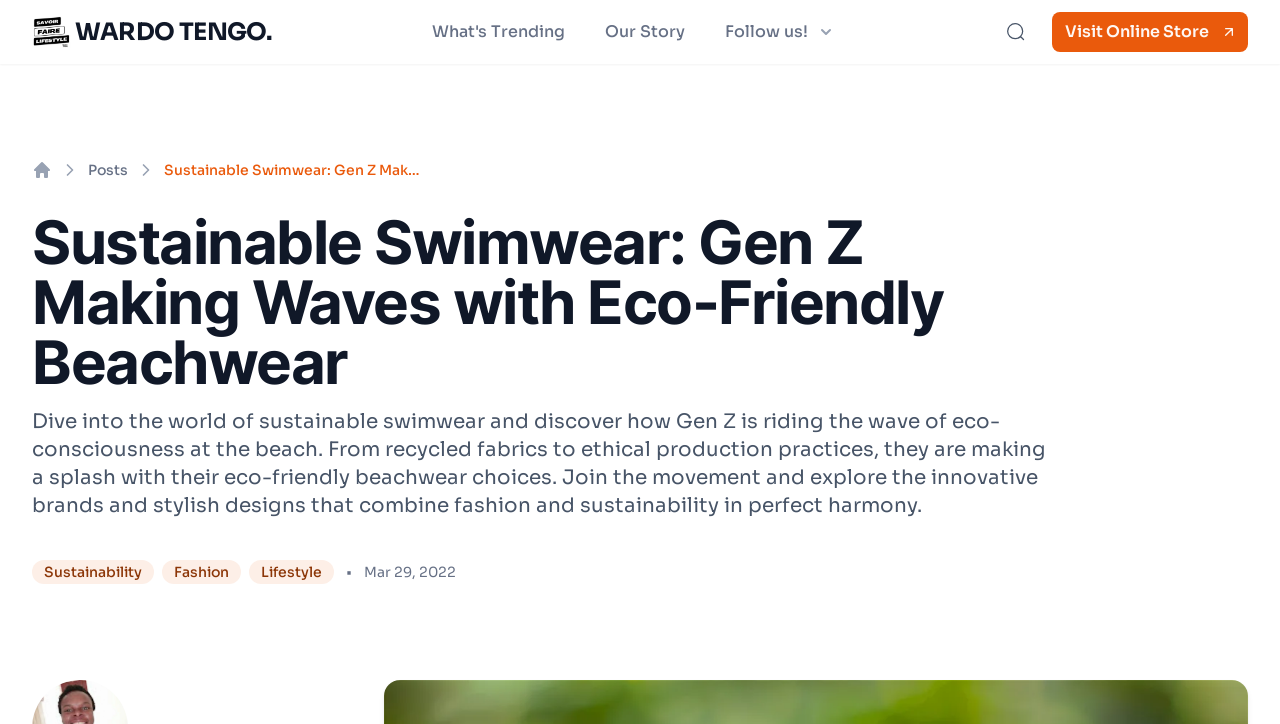Answer briefly with one word or phrase:
What type of fabrics are mentioned in the webpage?

Recycled fabrics